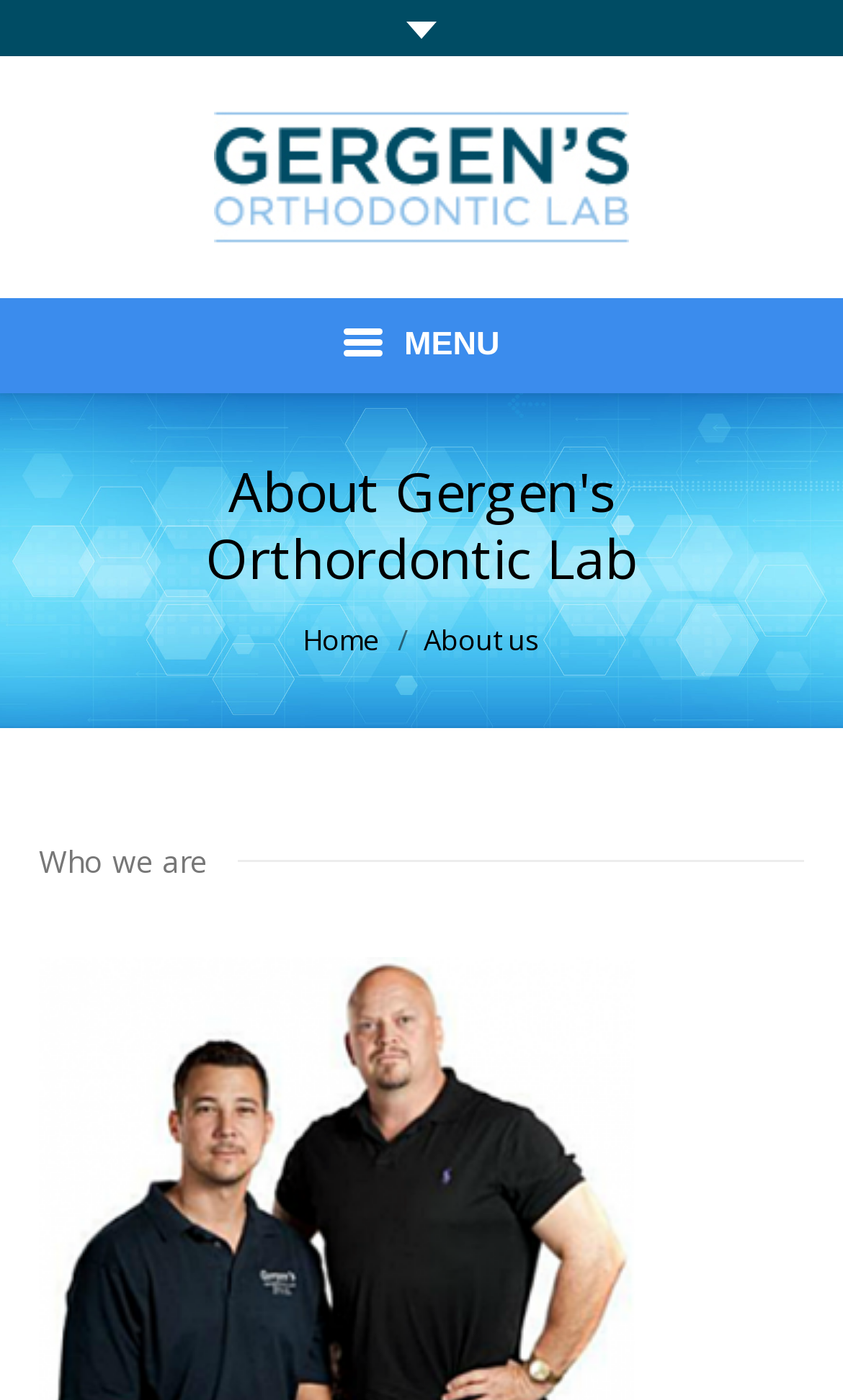What is the current page?
Provide an in-depth and detailed explanation in response to the question.

I determined the current page by looking at the breadcrumbs section which says 'You are here:' and then 'About us'.